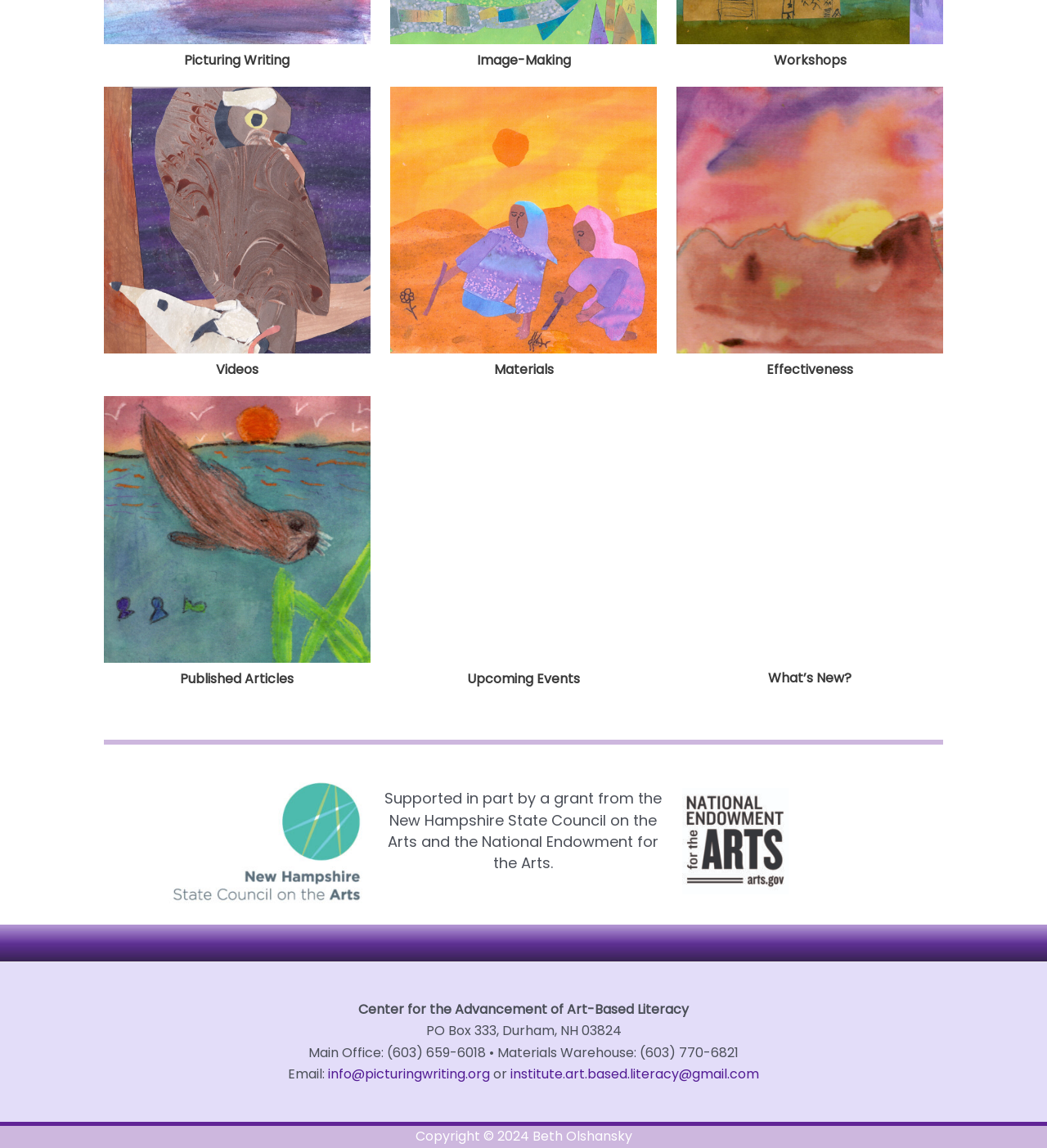Determine the bounding box coordinates of the UI element that matches the following description: "Image-Making". The coordinates should be four float numbers between 0 and 1 in the format [left, top, right, bottom].

[0.455, 0.044, 0.545, 0.06]